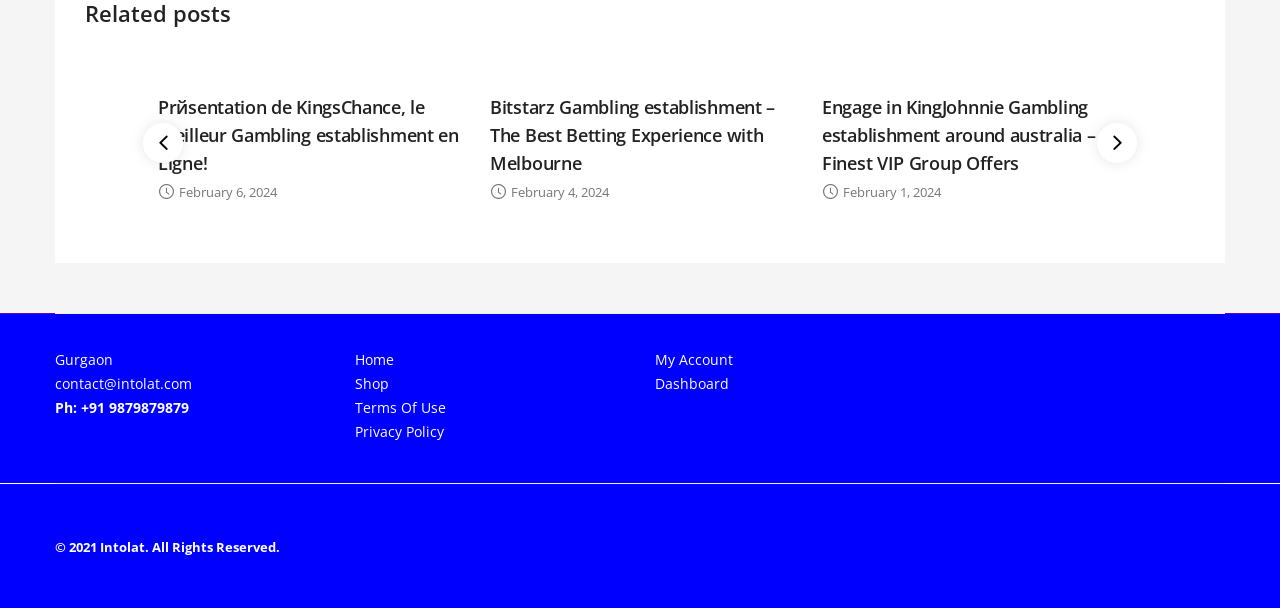What is the phone number mentioned in the footer?
Based on the screenshot, give a detailed explanation to answer the question.

I looked for a phone number in the footer section and found a StaticText element with the content 'Ph: +91 9879879879', which is likely the phone number mentioned in the footer.